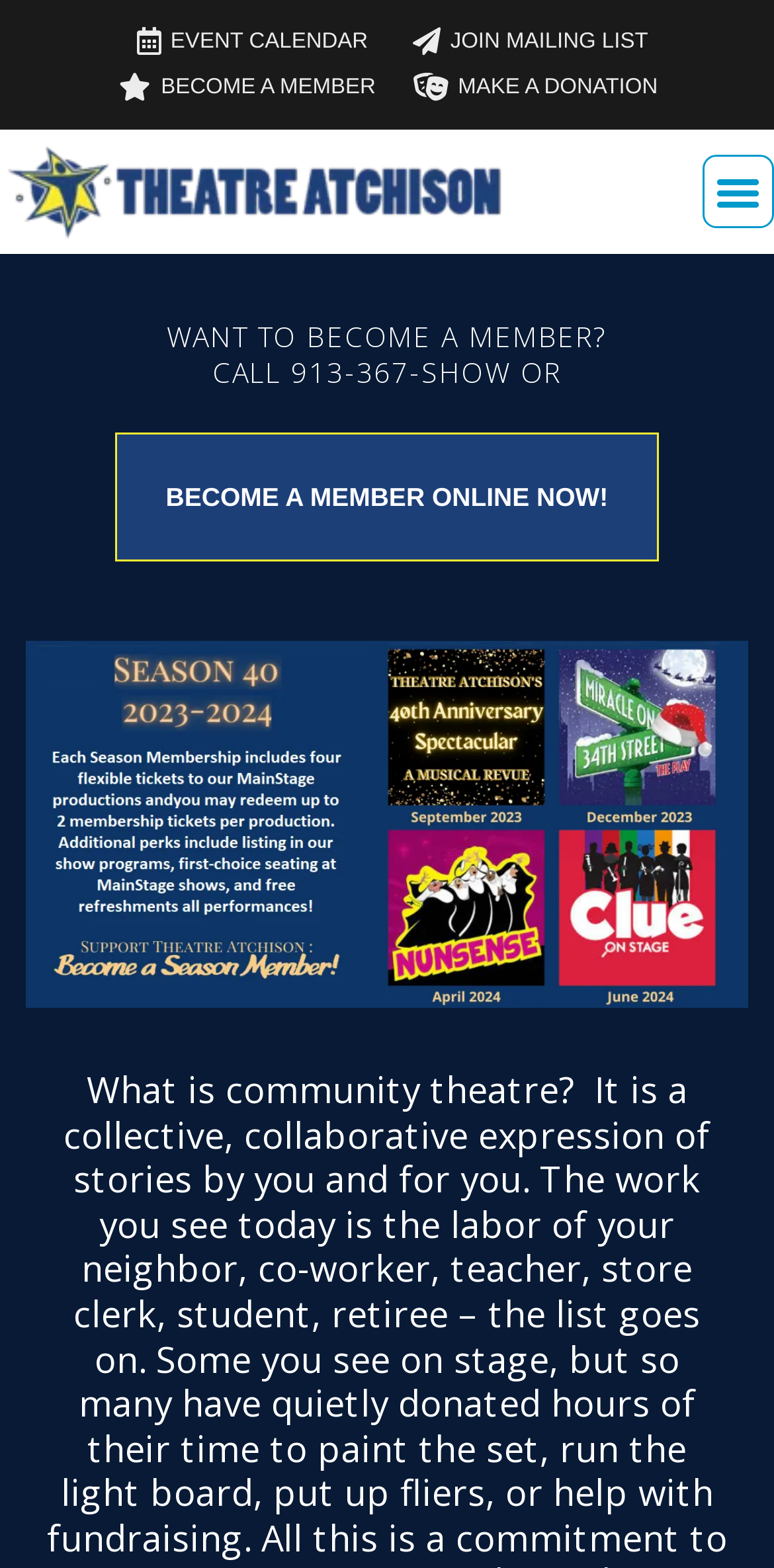Write an elaborate caption that captures the essence of the webpage.

The webpage is about Theatre Atchison, a community-focused organization that has been serving for 39 years. At the top of the page, there are four prominent links: "EVENT CALENDAR", "JOIN MAILING LIST", "BECOME A MEMBER", and "MAKE A DONATION", which are positioned horizontally across the page, with the first two links on the left and the last two on the right.

Below these links, there is a horizontal menu bar with a "Menu Toggle" button on the far right. When expanded, the menu reveals a section with a heading that invites users to become a member, providing a phone number to call. This section also contains two links: "BECOME A MEMBER ONLINE NOW!" and another link with no text.

Additionally, there is a link with no text at the top-left corner of the page, which may be a logo or a navigation element. Overall, the webpage appears to be focused on encouraging users to get involved with Theatre Atchison, whether through membership, donations, or staying informed about events.